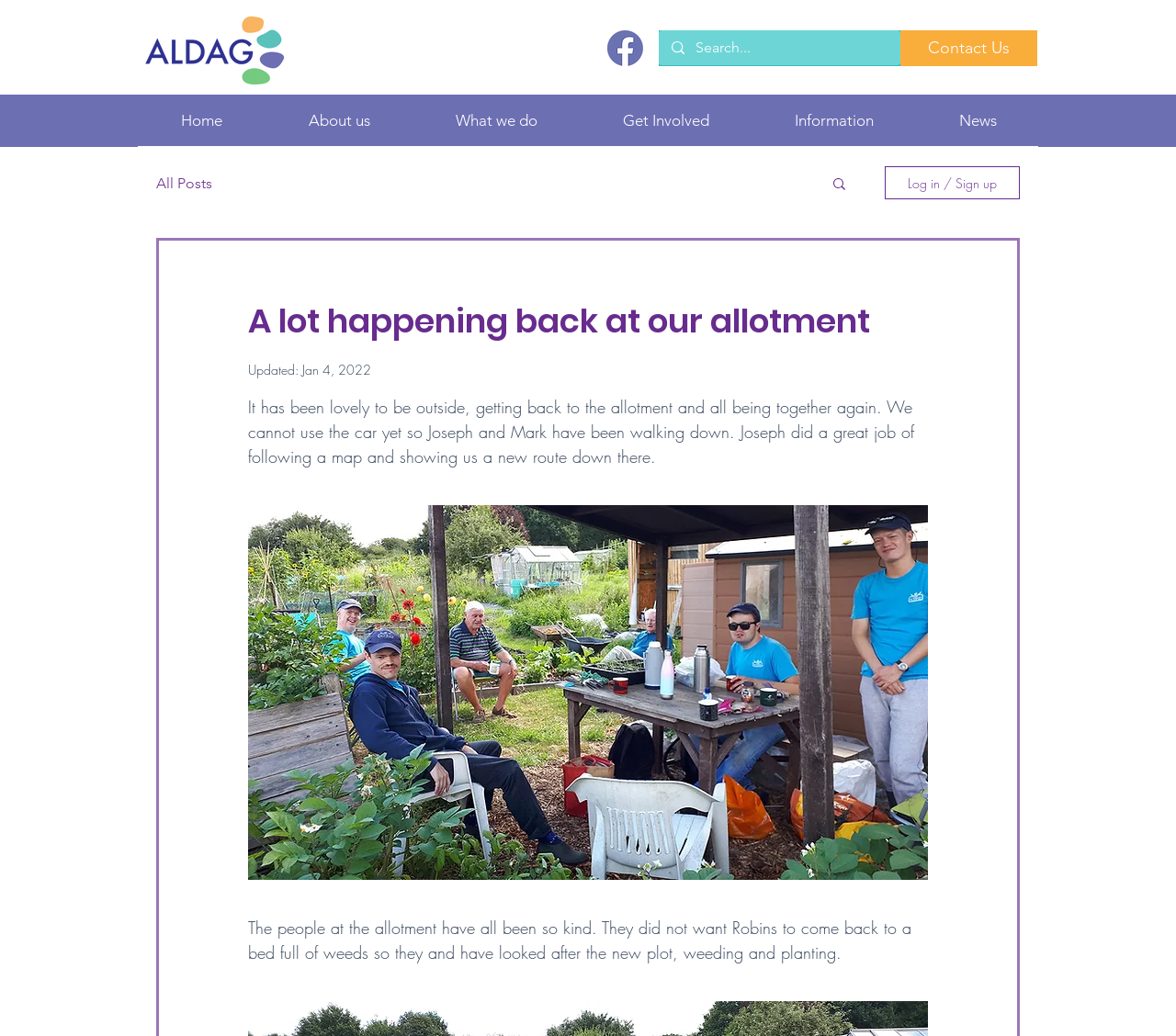Determine the bounding box coordinates of the clickable region to execute the instruction: "View all posts". The coordinates should be four float numbers between 0 and 1, denoted as [left, top, right, bottom].

[0.133, 0.168, 0.18, 0.185]